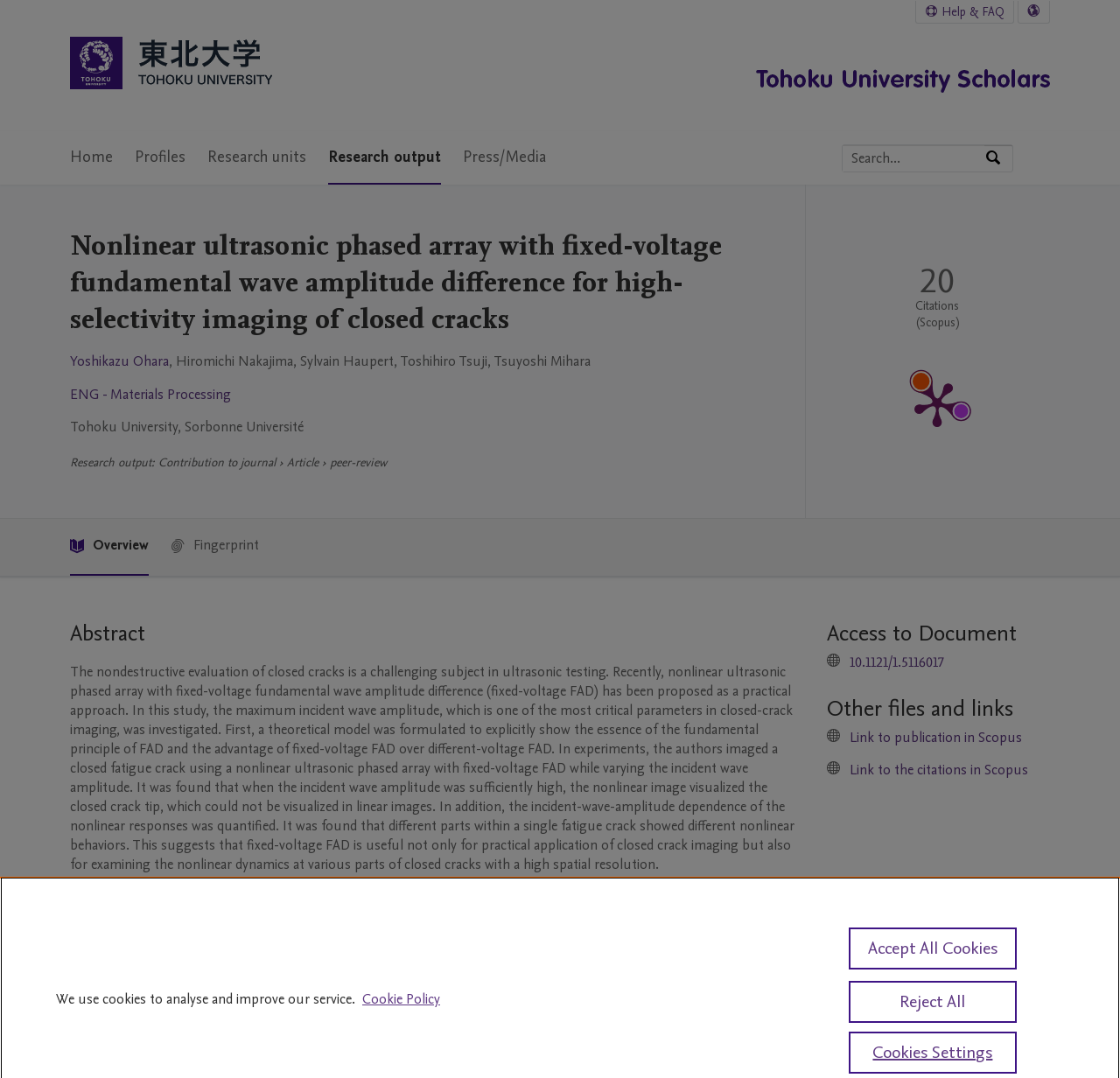What is the name of the journal?
Refer to the screenshot and answer in one word or phrase.

Journal of the Acoustical Society of America